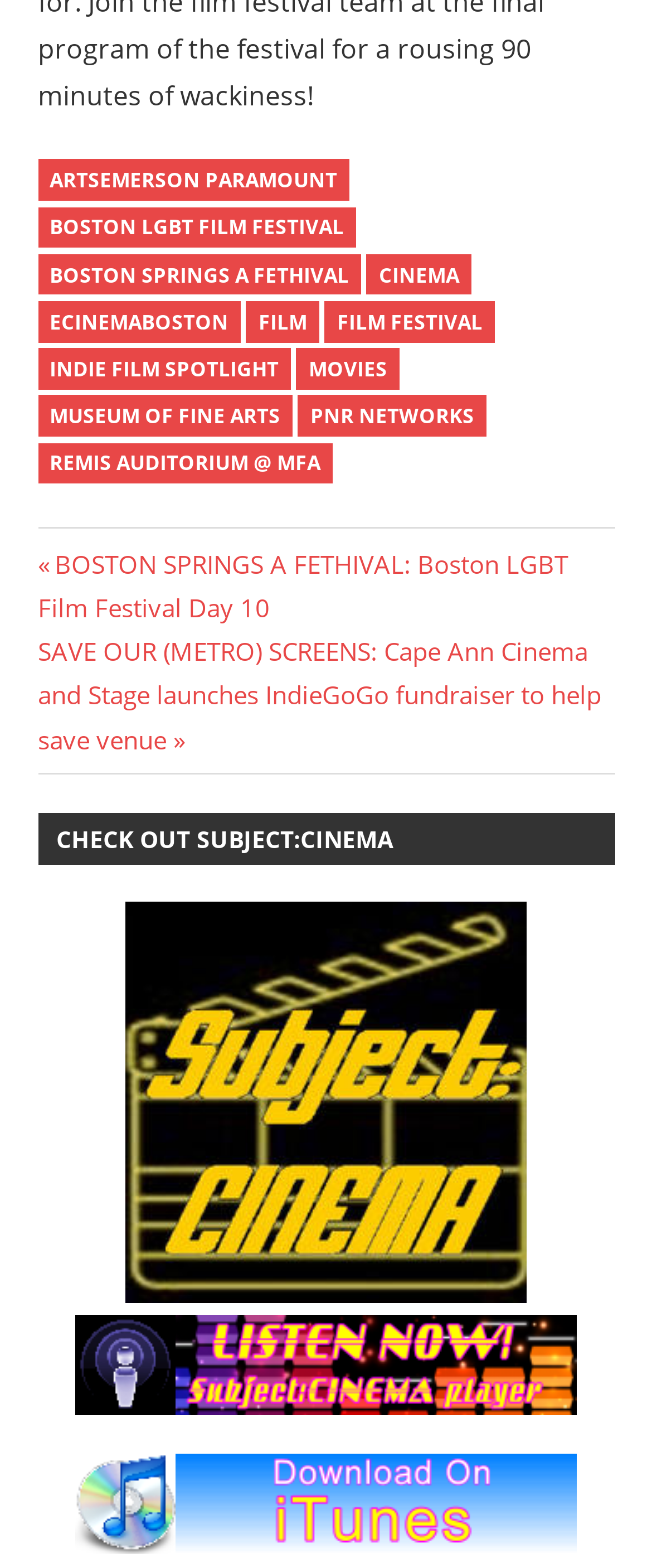Provide the bounding box coordinates in the format (top-left x, top-left y, bottom-right x, bottom-right y). All values are floating point numbers between 0 and 1. Determine the bounding box coordinate of the UI element described as: Boston Springs A Fethival

[0.058, 0.162, 0.554, 0.188]